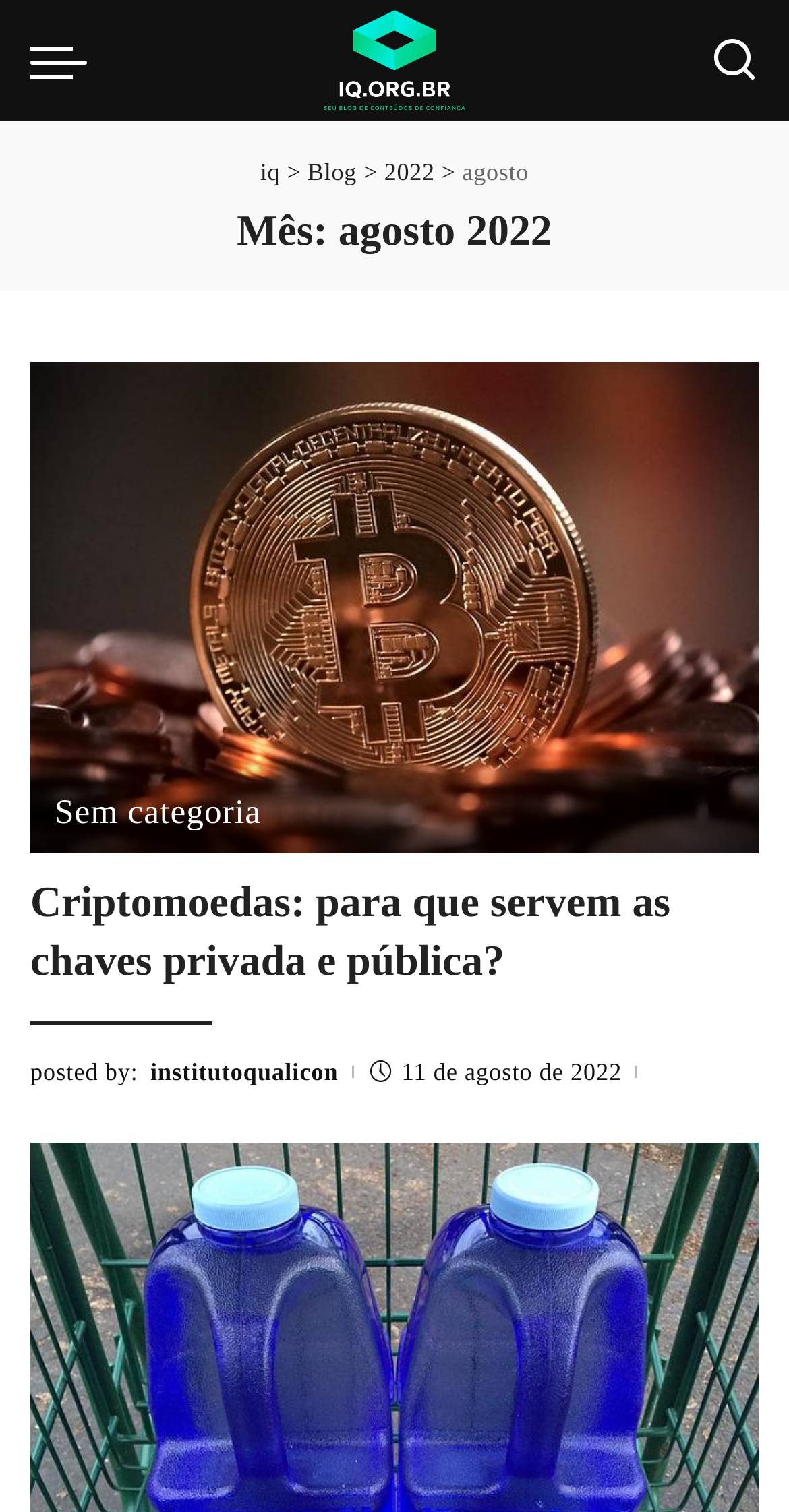Give a detailed account of the webpage, highlighting key information.

This webpage appears to be a blog or news article page. At the top, there is a menu trigger link on the left, followed by the "Logo iq" image, and a search link on the right. Below this, there is a navigation bar with links to "iq", "Blog", and "2022", separated by a greater-than symbol (>).

The main content of the page is a news article titled "Mês: agosto 2022". The article has a large image related to cryptocurrencies, and the title "Criptomoedas: para que servem as chaves privada e pública?" is repeated twice, once as a heading and again as a link. The article is categorized under "Sem categoria" (which means "No category" in Portuguese).

At the bottom of the article, there is information about the author, with the text "Posted by" followed by the author's name, "institutoqualicon". The date of the article is also provided, "11 de agosto de 2022" (August 11, 2022).